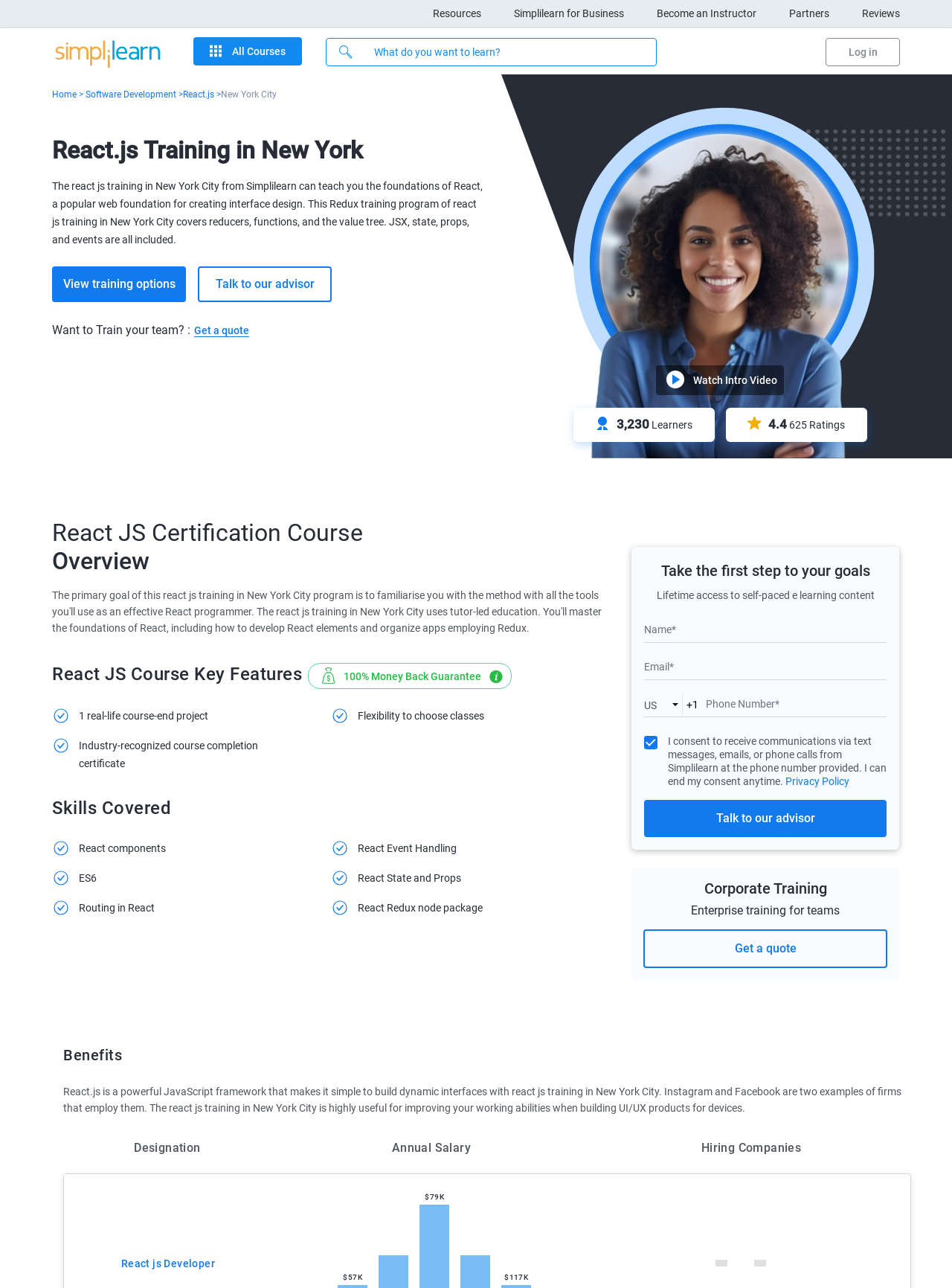Identify the bounding box coordinates of the element to click to follow this instruction: 'Watch intro video'. Ensure the coordinates are four float values between 0 and 1, provided as [left, top, right, bottom].

[0.689, 0.284, 0.823, 0.307]